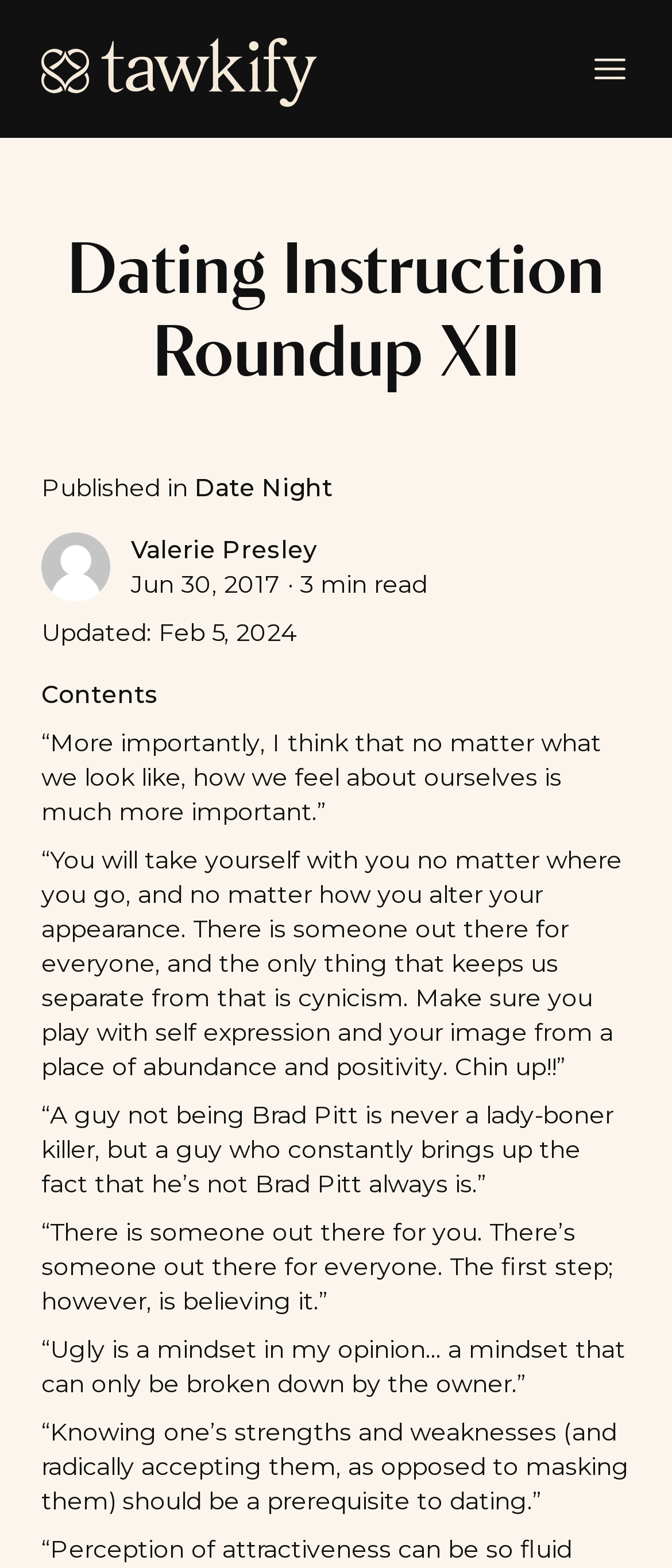Find and specify the bounding box coordinates that correspond to the clickable region for the instruction: "Open the main menu".

[0.851, 0.02, 0.964, 0.068]